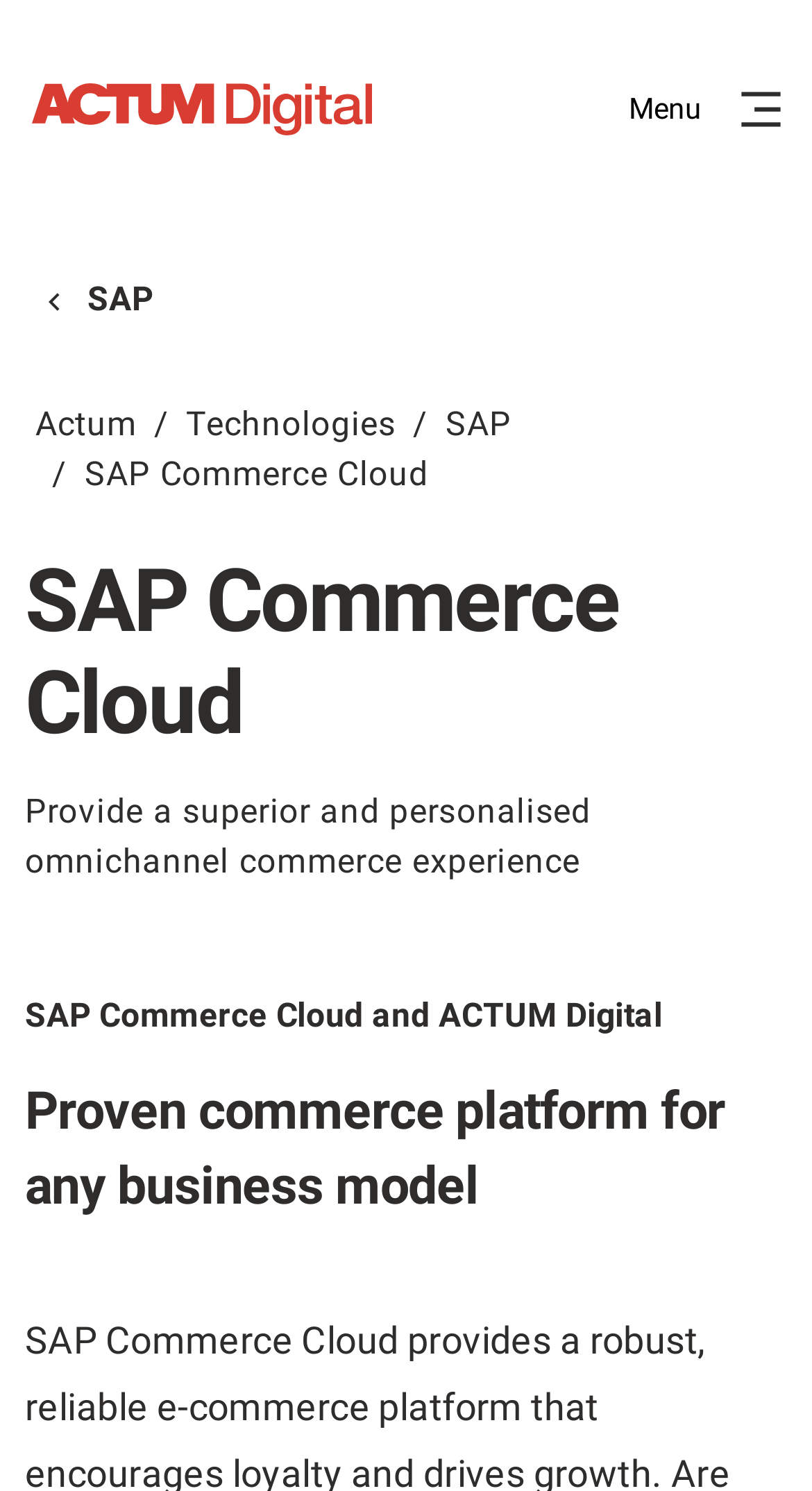Please determine the bounding box coordinates for the UI element described here. Use the format (top-left x, top-left y, bottom-right x, bottom-right y) with values bounded between 0 and 1: SAP

[0.031, 0.168, 0.969, 0.235]